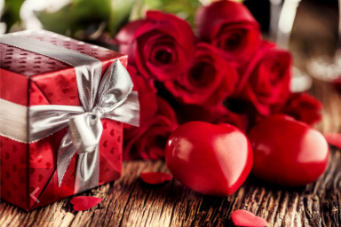Describe all the important aspects and details of the image.

A beautifully arranged scene capturing the essence of romance, featuring a vibrant red gift box adorned with a silver ribbon and hearts, symbolizing love and affection. Surrounding the gift are lush red roses, their rich colors conveying passion and intimacy, alongside two glossy red heart-shaped decorations. The rustic wooden table adds warmth to the composition, while the soft lighting enhances the overall romantic atmosphere, making this arrangement perfect for special occasions like Valentine's Day or anniversaries.